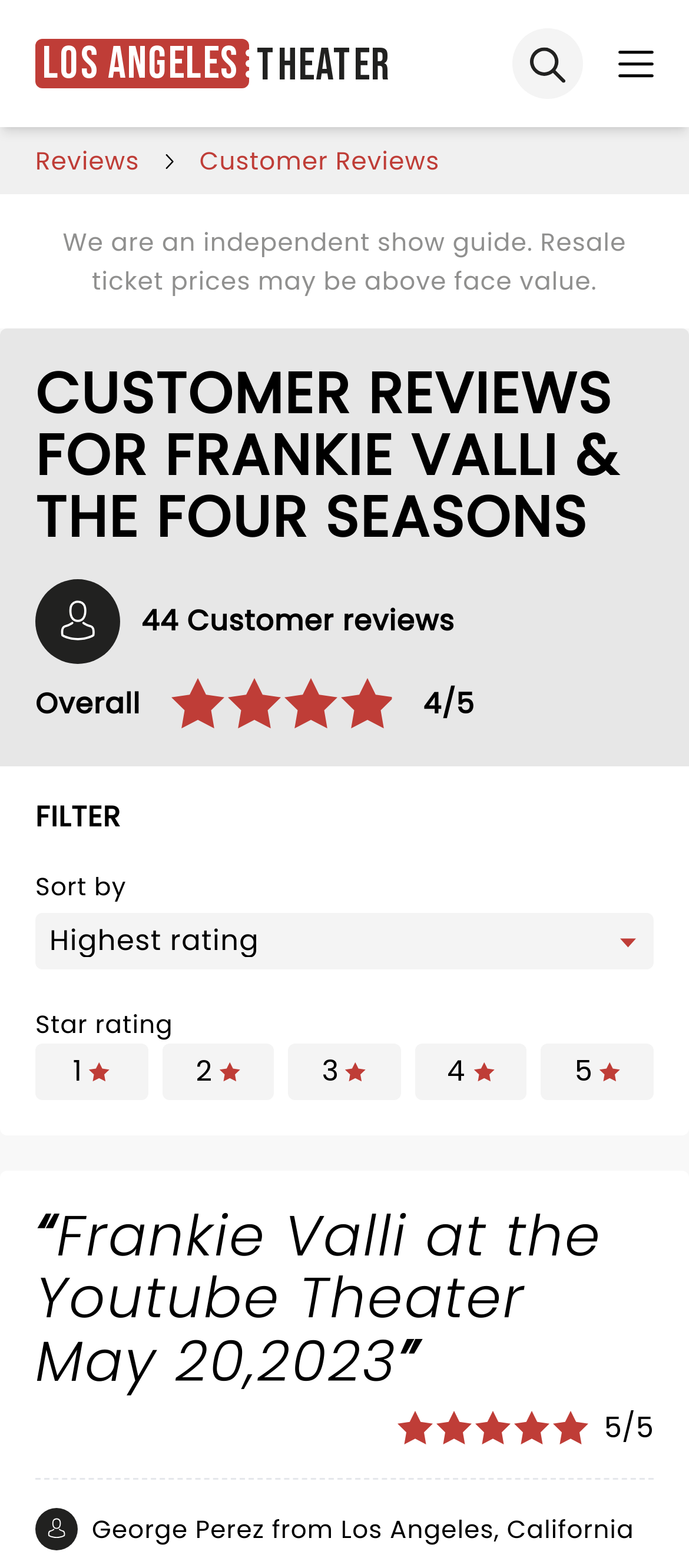What is the name of the person who wrote the first review?
Based on the visual, give a brief answer using one word or a short phrase.

George Perez